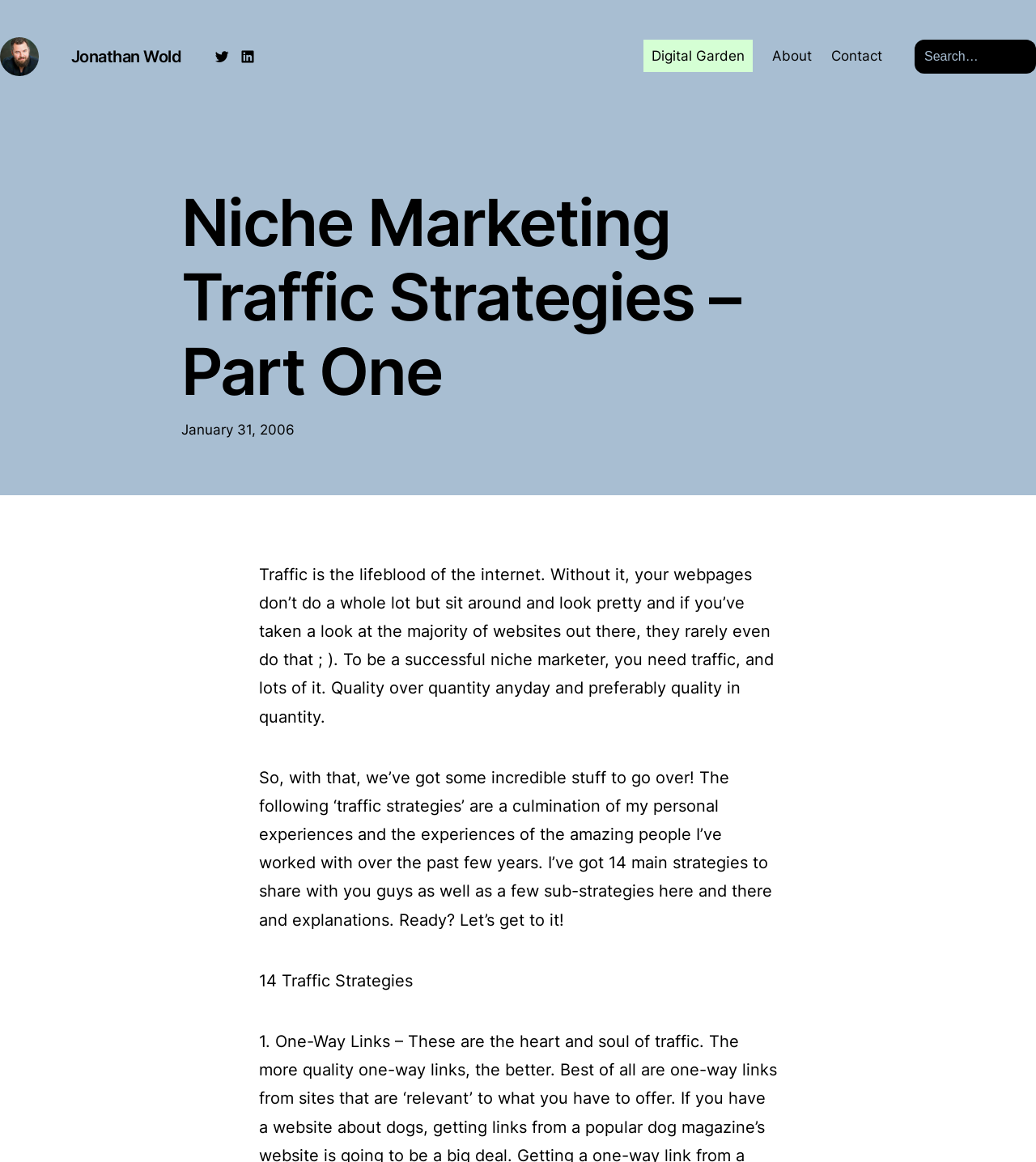Please identify the bounding box coordinates of the region to click in order to complete the given instruction: "visit Jonathan Wold's homepage". The coordinates should be four float numbers between 0 and 1, i.e., [left, top, right, bottom].

[0.0, 0.032, 0.038, 0.065]